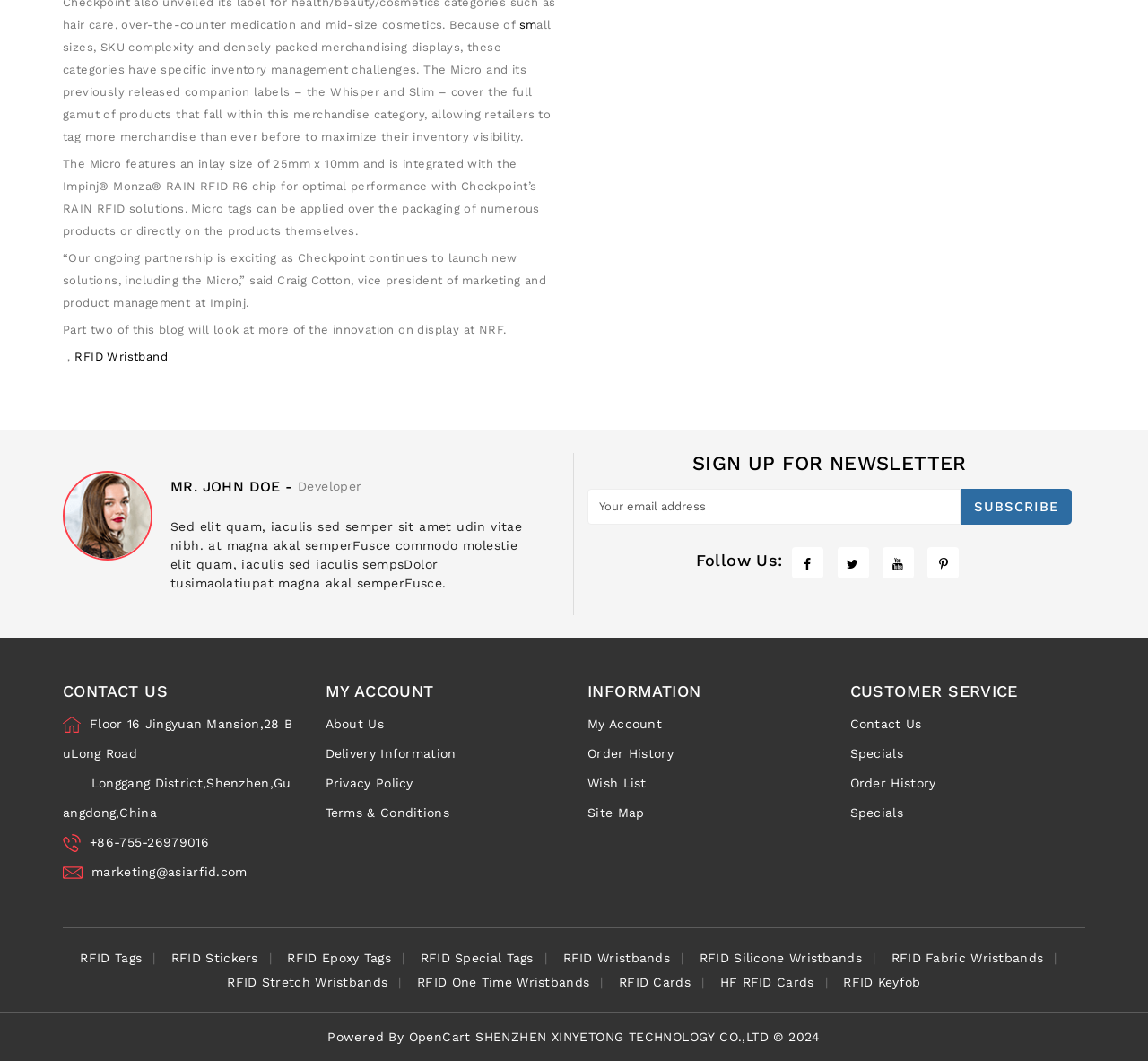Determine the bounding box coordinates of the clickable region to follow the instruction: "Subscribe to the newsletter".

[0.512, 0.46, 0.934, 0.494]